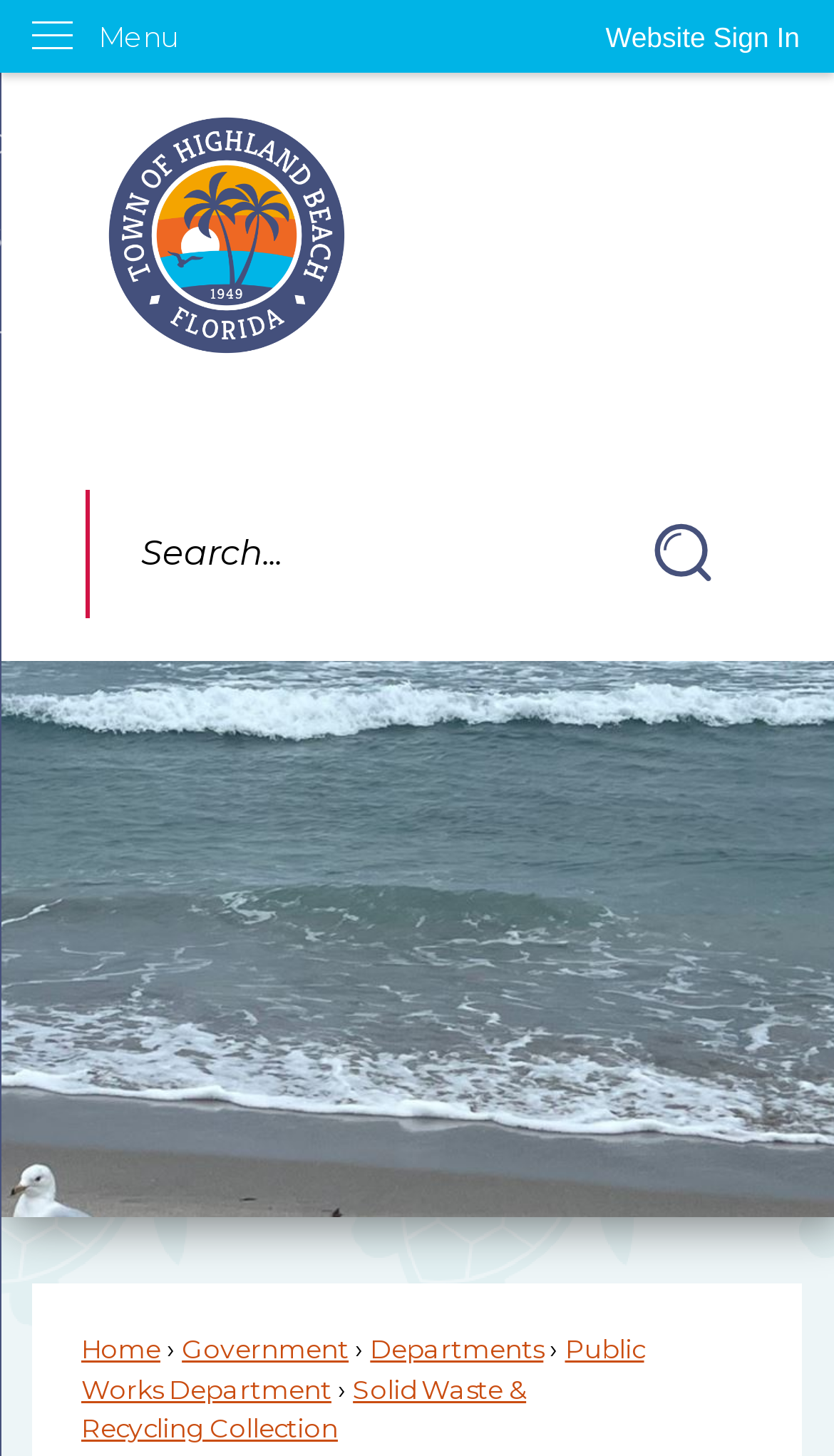Please extract the primary headline from the webpage.

Household Hazardous Waste